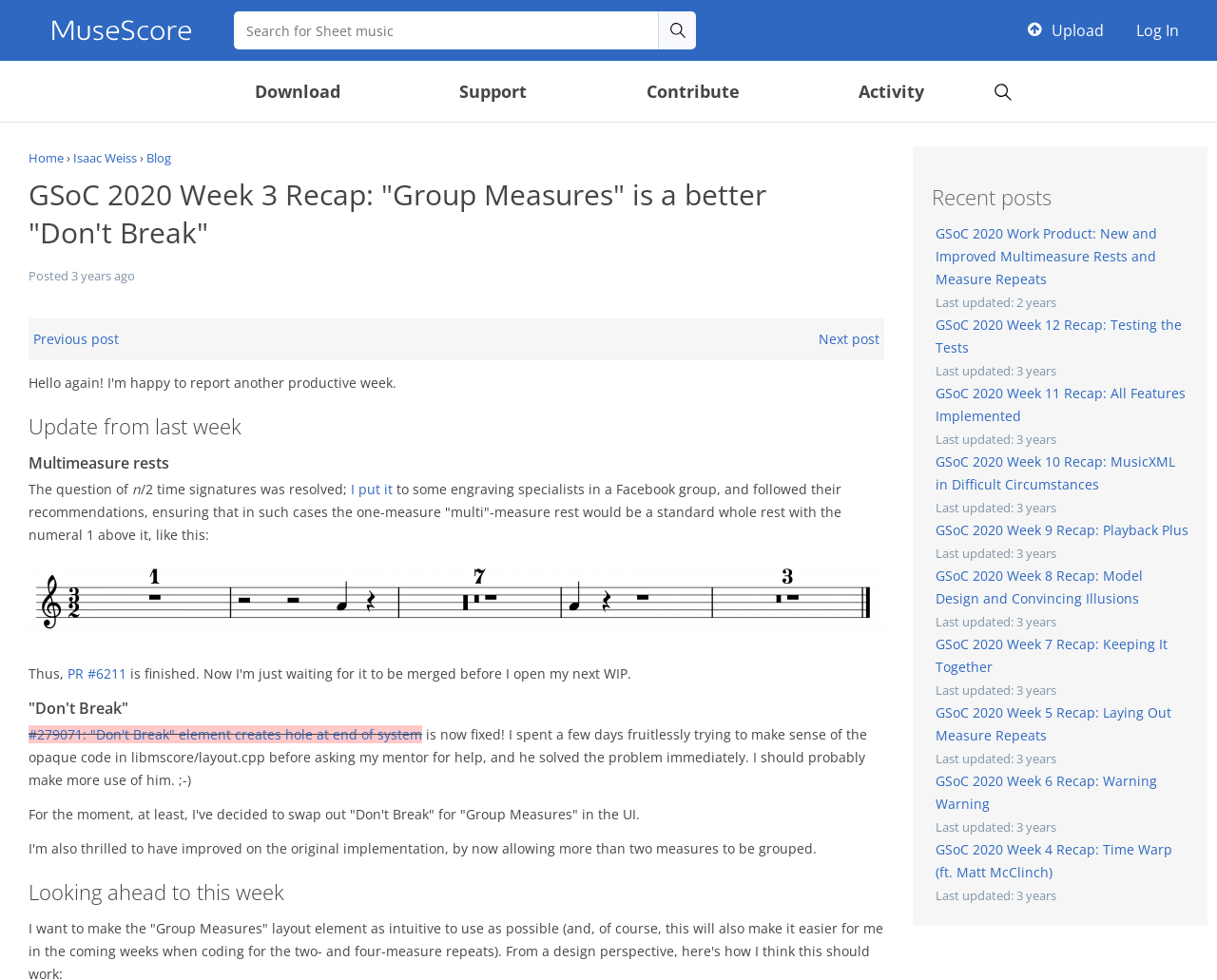What is the name of the blog?
Give a detailed and exhaustive answer to the question.

I determined the answer by looking at the breadcrumb navigation section, where it says 'Home > Isaac Weiss > Blog'. This indicates that the blog belongs to Isaac Weiss.